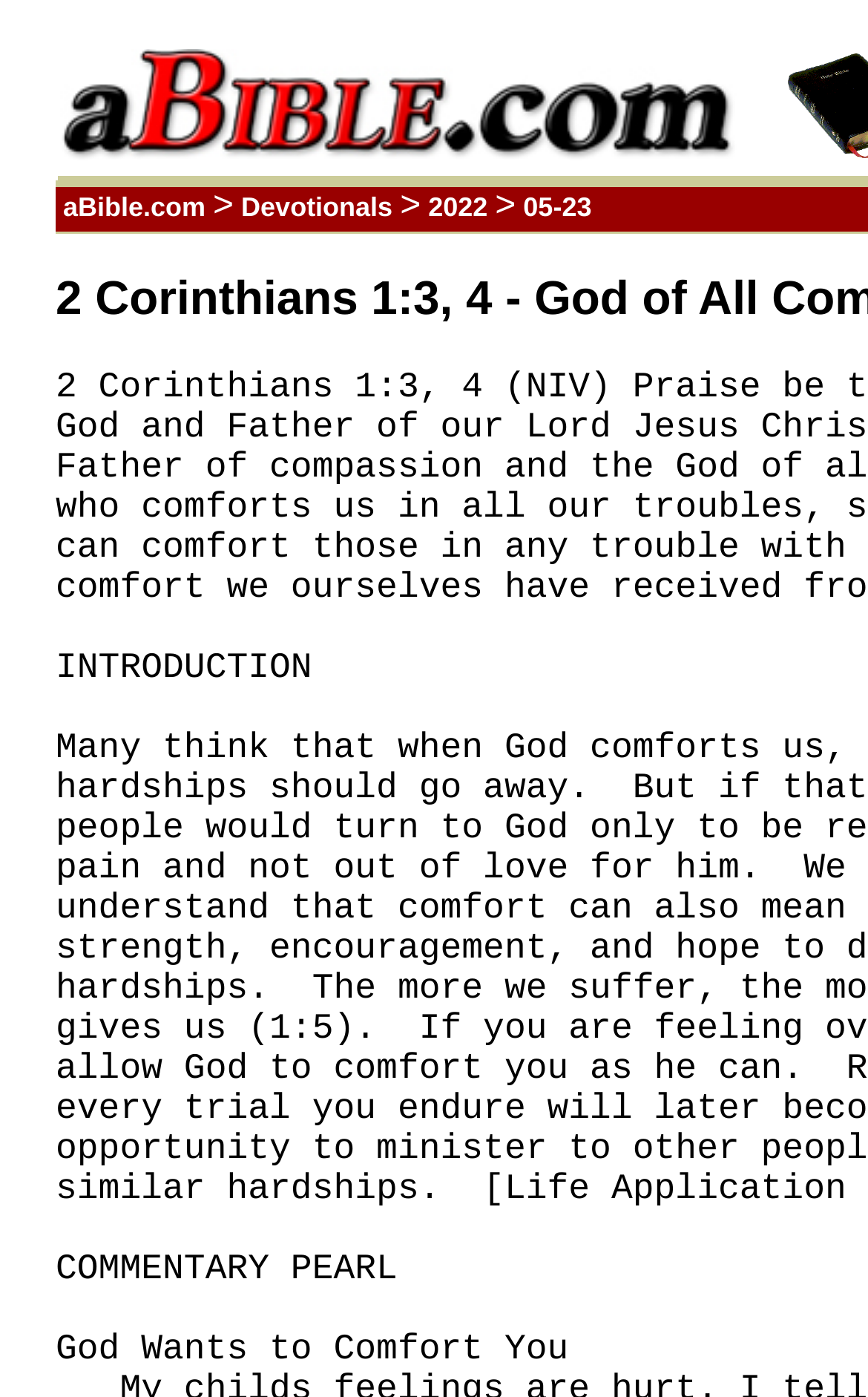What is the date range displayed on the webpage?
Provide an in-depth and detailed explanation in response to the question.

The date range '5-23' is displayed on the webpage, which suggests that it might be related to a specific devotion or scripture reading for that period.